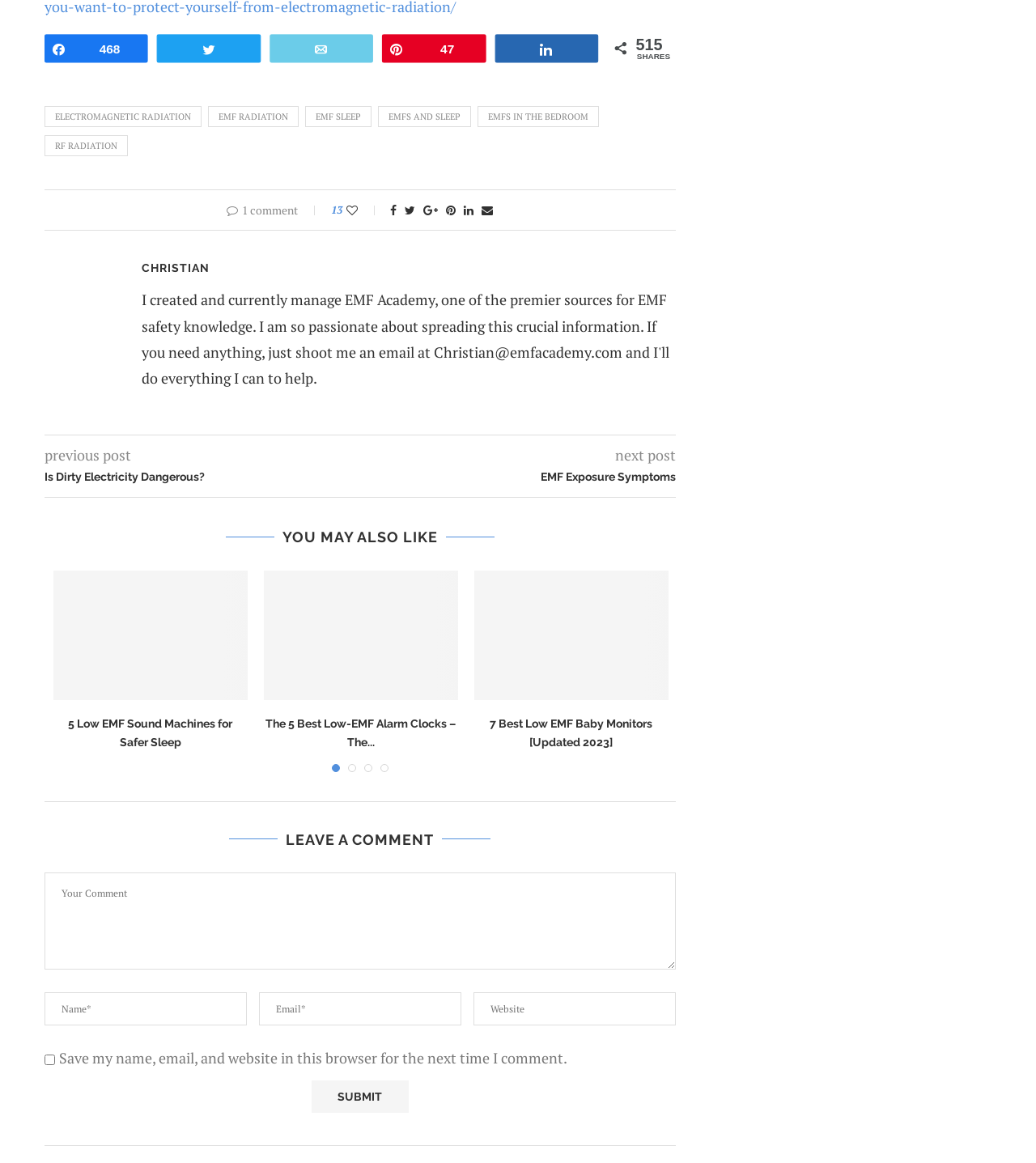Please examine the image and answer the question with a detailed explanation:
What is the topic of the webpage?

The webpage appears to be discussing Electromagnetic Radiation (EMF) and its effects on sleep, with links to related articles and a comment section at the bottom.